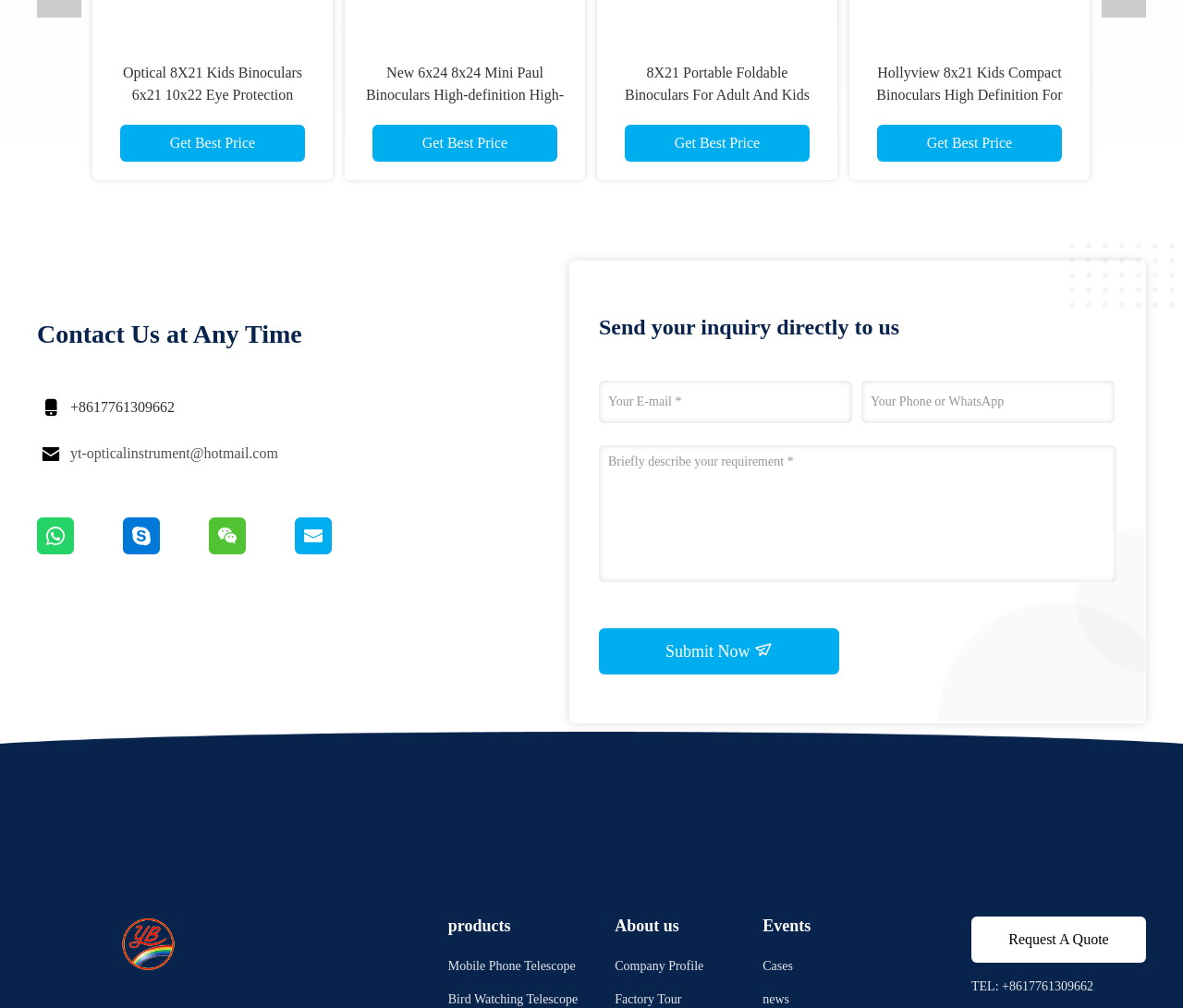Please identify the bounding box coordinates of the clickable area that will allow you to execute the instruction: "View Mobile Phone Telescope products".

[0.379, 0.947, 0.488, 0.971]